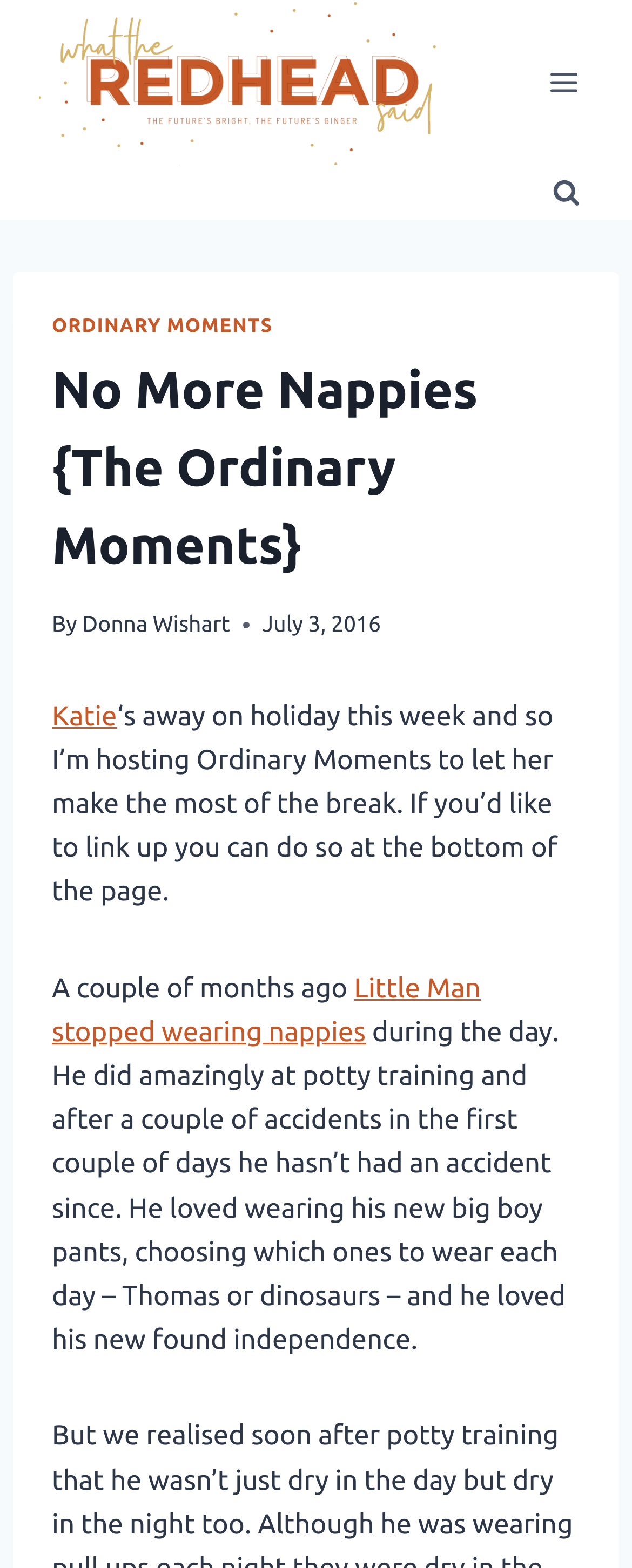Using the description "Accessibility", predict the bounding box of the relevant HTML element.

None